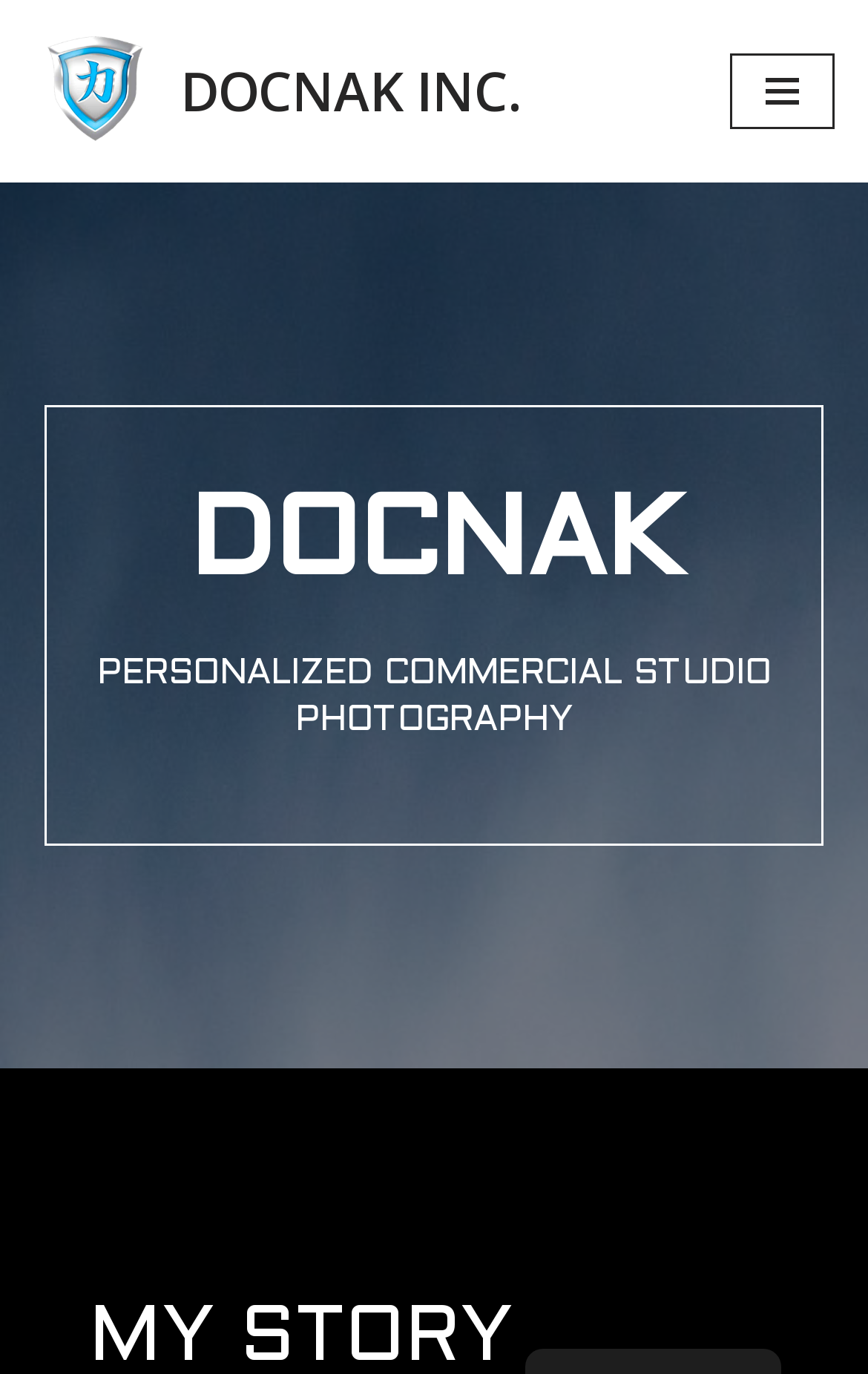Please specify the bounding box coordinates in the format (top-left x, top-left y, bottom-right x, bottom-right y), with all values as floating point numbers between 0 and 1. Identify the bounding box of the UI element described by: Open Menu

None